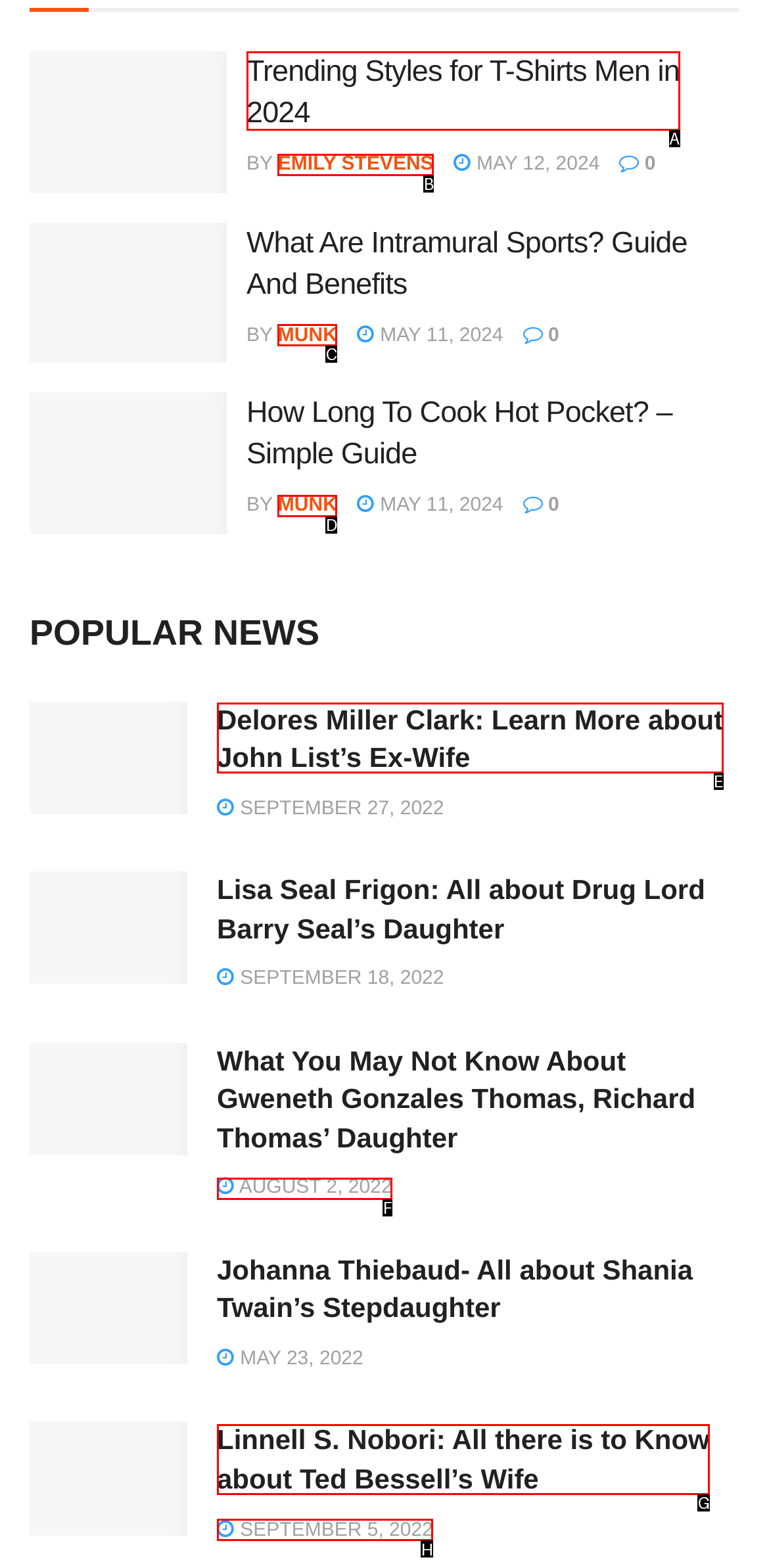Identify the HTML element to click to fulfill this task: Read about Trending Styles for T-Shirts Men in 2024
Answer with the letter from the given choices.

A